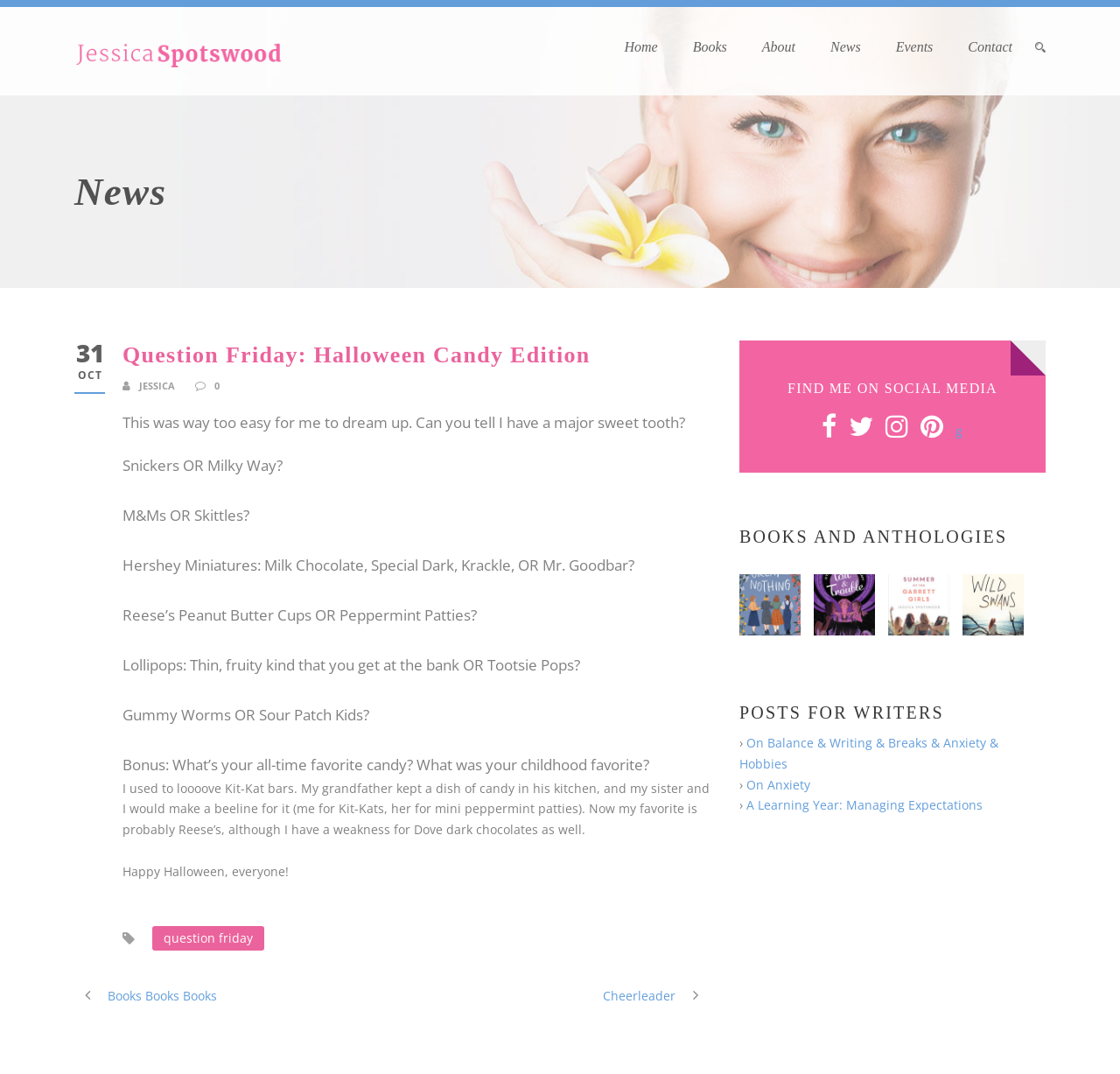Indicate the bounding box coordinates of the element that needs to be clicked to satisfy the following instruction: "View the 'Question Friday: Halloween Candy Edition' article". The coordinates should be four float numbers between 0 and 1, i.e., [left, top, right, bottom].

[0.109, 0.317, 0.637, 0.382]